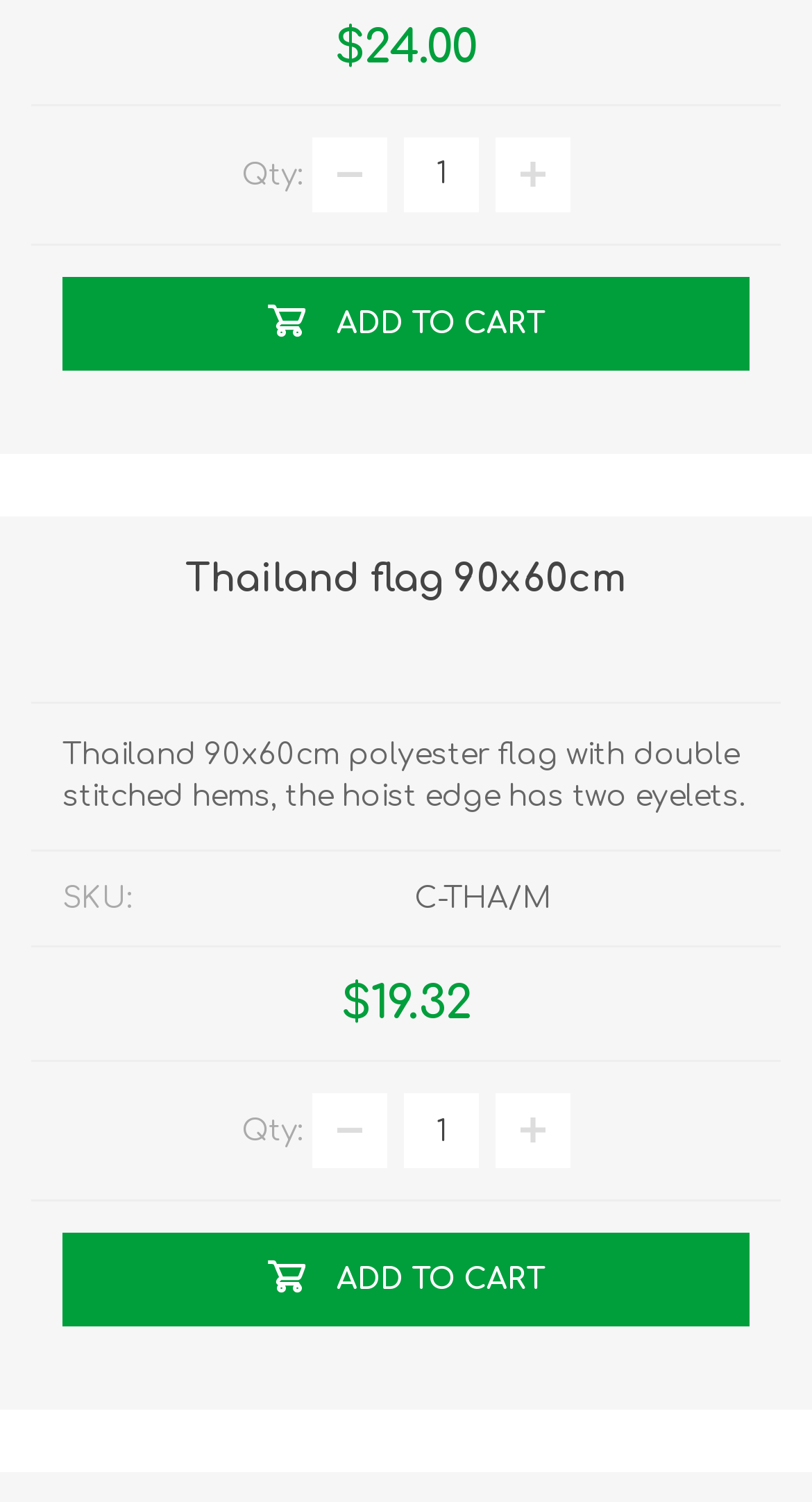What is the SKU of the product?
Refer to the image and provide a one-word or short phrase answer.

C-THA/M